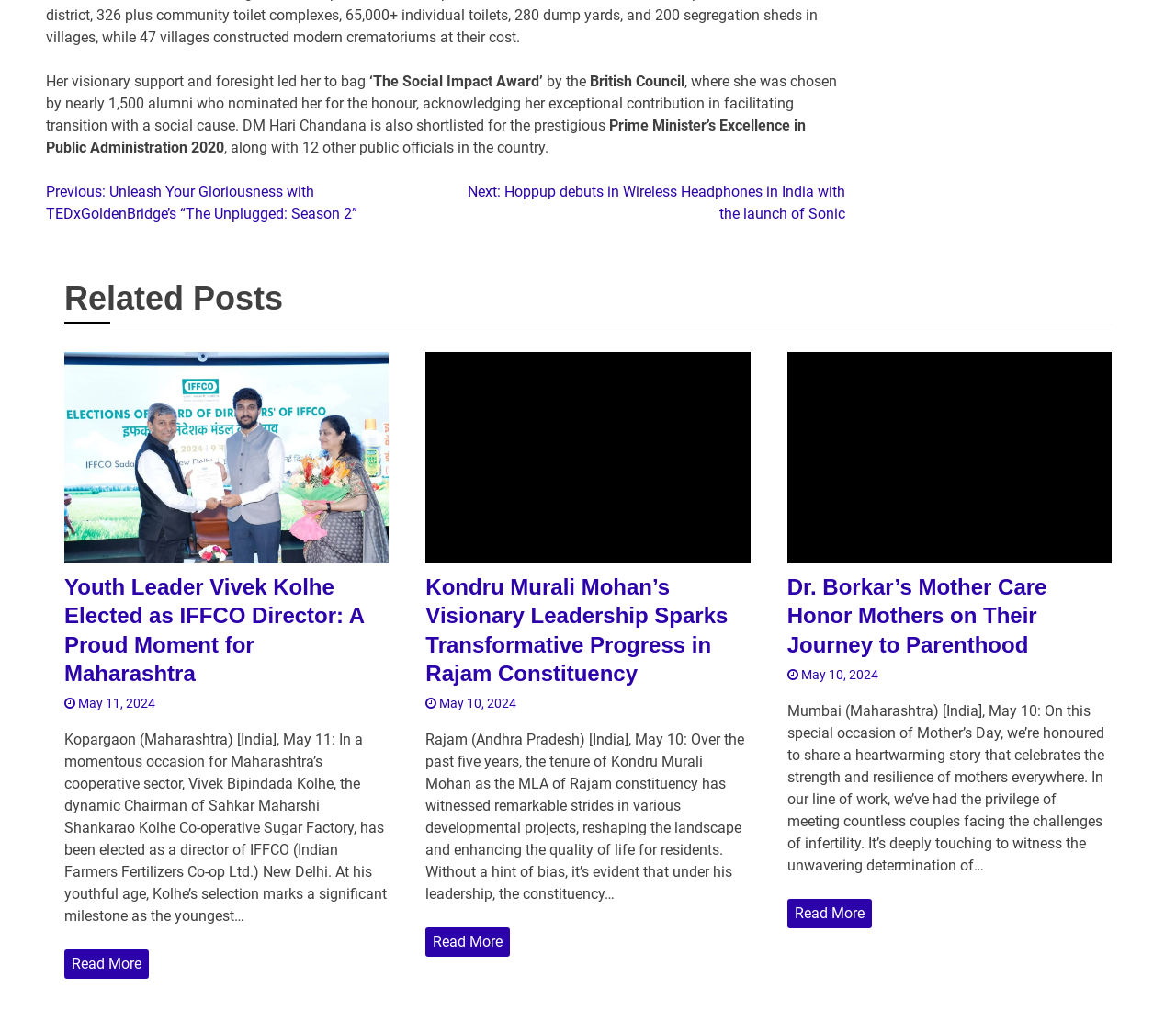Answer the question briefly using a single word or phrase: 
What is the name of the MLA of Rajam constituency?

Kondru Murali Mohan